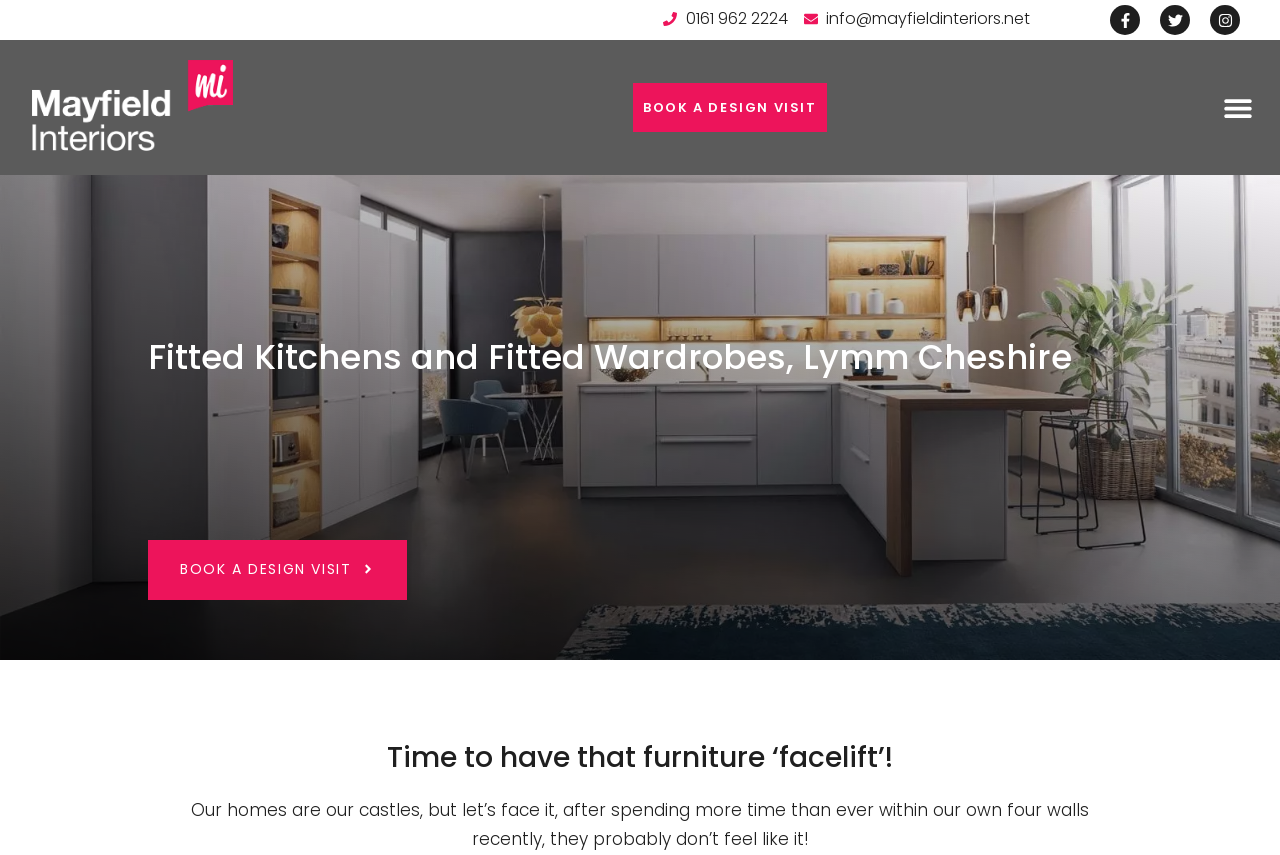What social media platforms does Mayfield Interiors have?
We need a detailed and meticulous answer to the question.

I found the social media links by looking at the top right section of the webpage, where the social media icons are typically displayed. There are three links with icons, which are Facebook, Twitter, and Instagram.